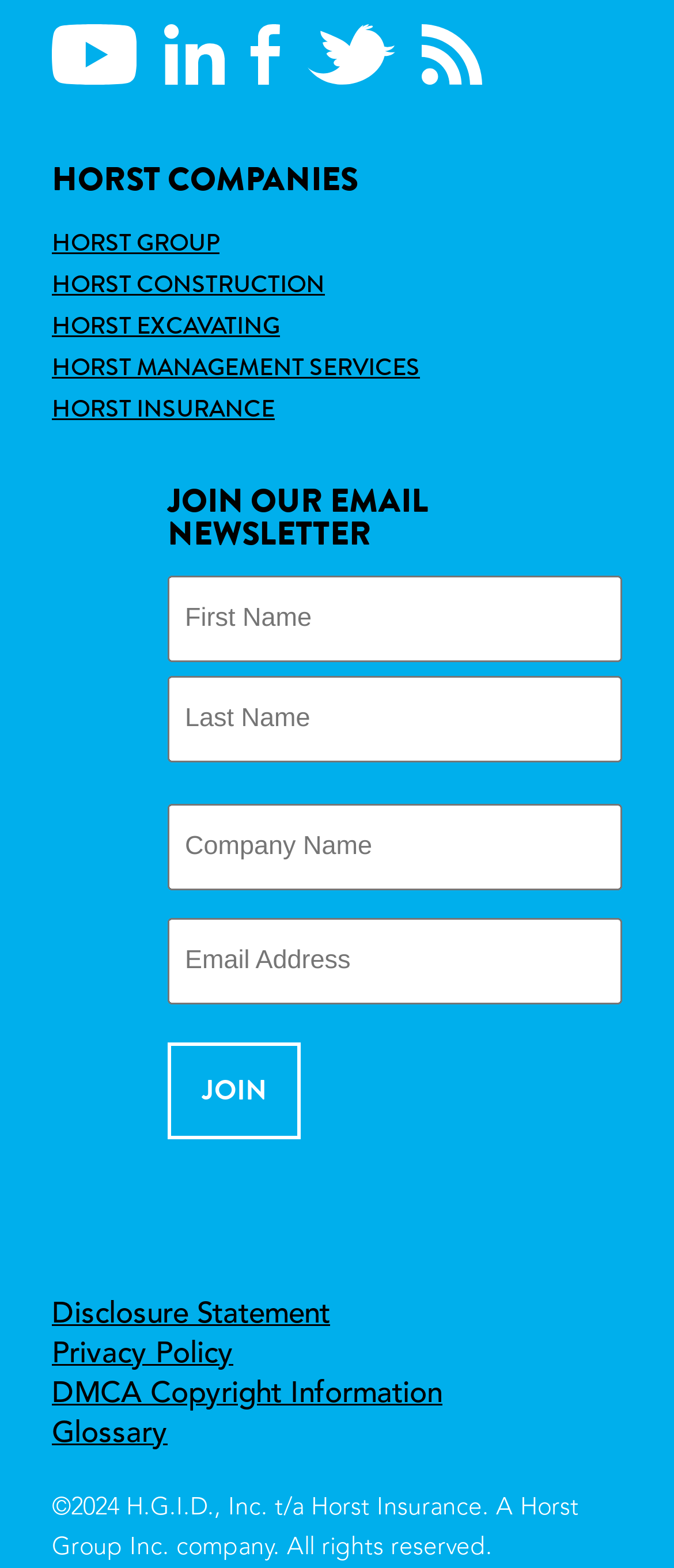Find the bounding box coordinates of the area that needs to be clicked in order to achieve the following instruction: "Click Join". The coordinates should be specified as four float numbers between 0 and 1, i.e., [left, top, right, bottom].

[0.249, 0.665, 0.446, 0.727]